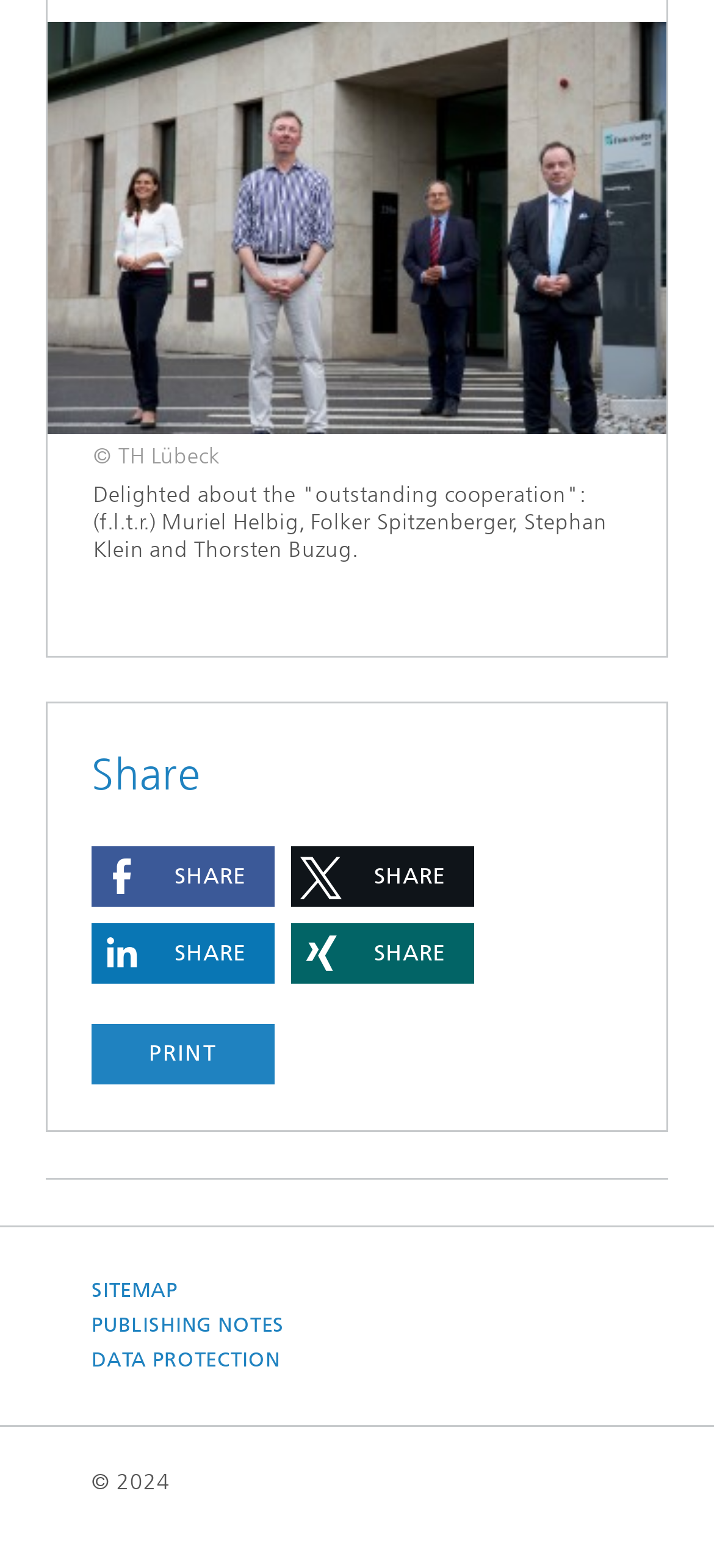Bounding box coordinates are specified in the format (top-left x, top-left y, bottom-right x, bottom-right y). All values are floating point numbers bounded between 0 and 1. Please provide the bounding box coordinate of the region this sentence describes: share

[0.128, 0.54, 0.385, 0.578]